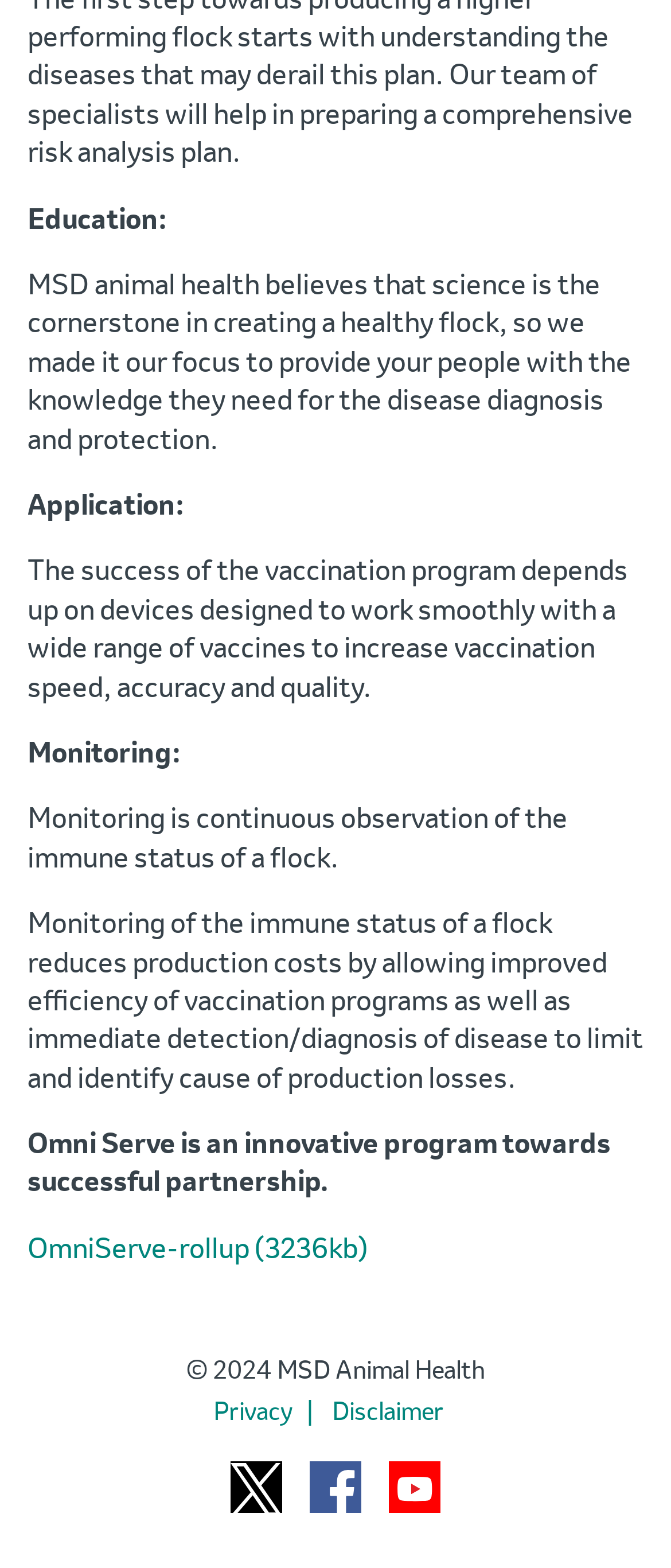Based on the element description "title="Facebook: MSD Animal Health Egypt"", predict the bounding box coordinates of the UI element.

[0.462, 0.932, 0.538, 0.965]